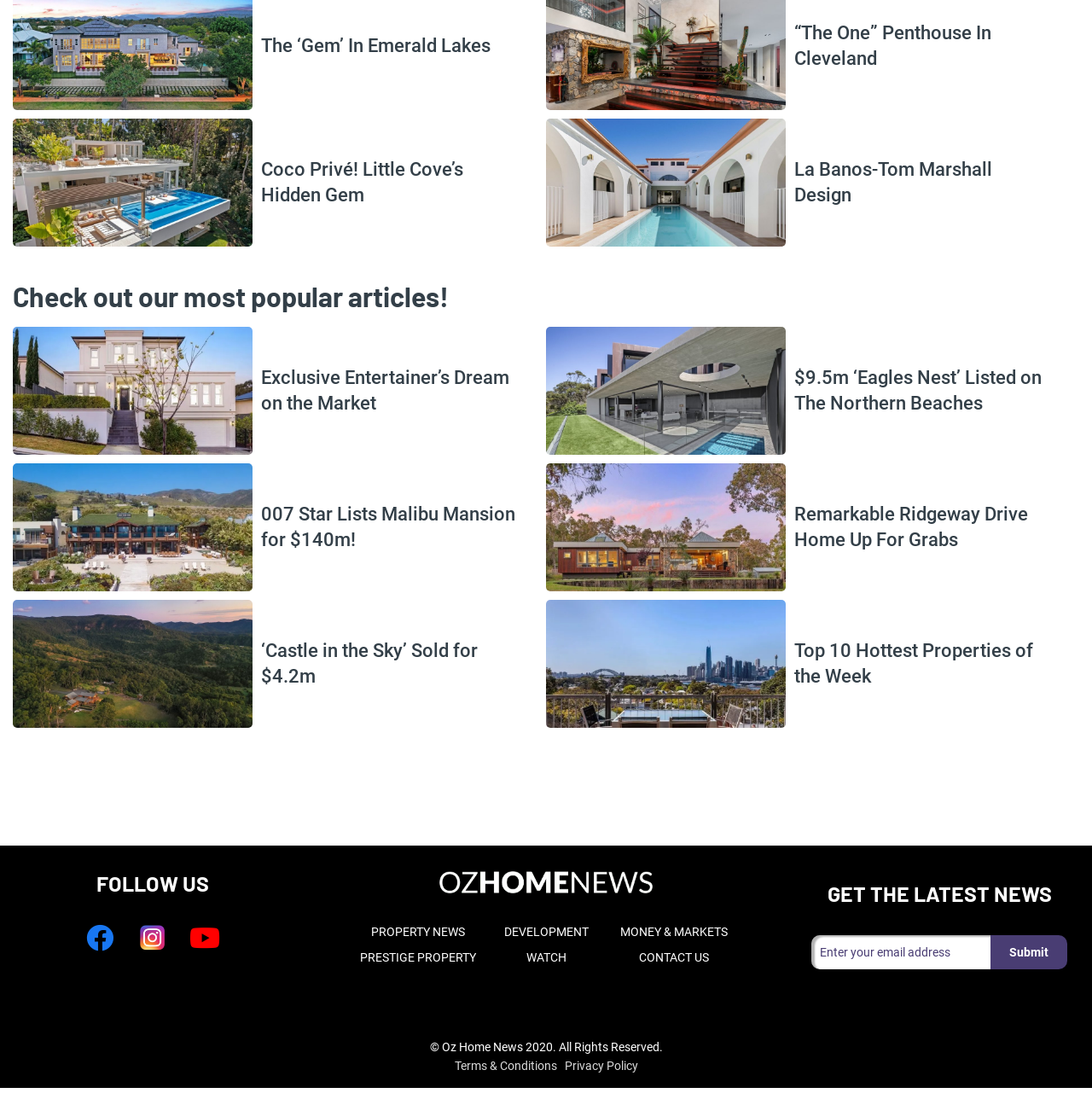Please find the bounding box coordinates in the format (top-left x, top-left y, bottom-right x, bottom-right y) for the given element description. Ensure the coordinates are floating point numbers between 0 and 1. Description: .30/06

None